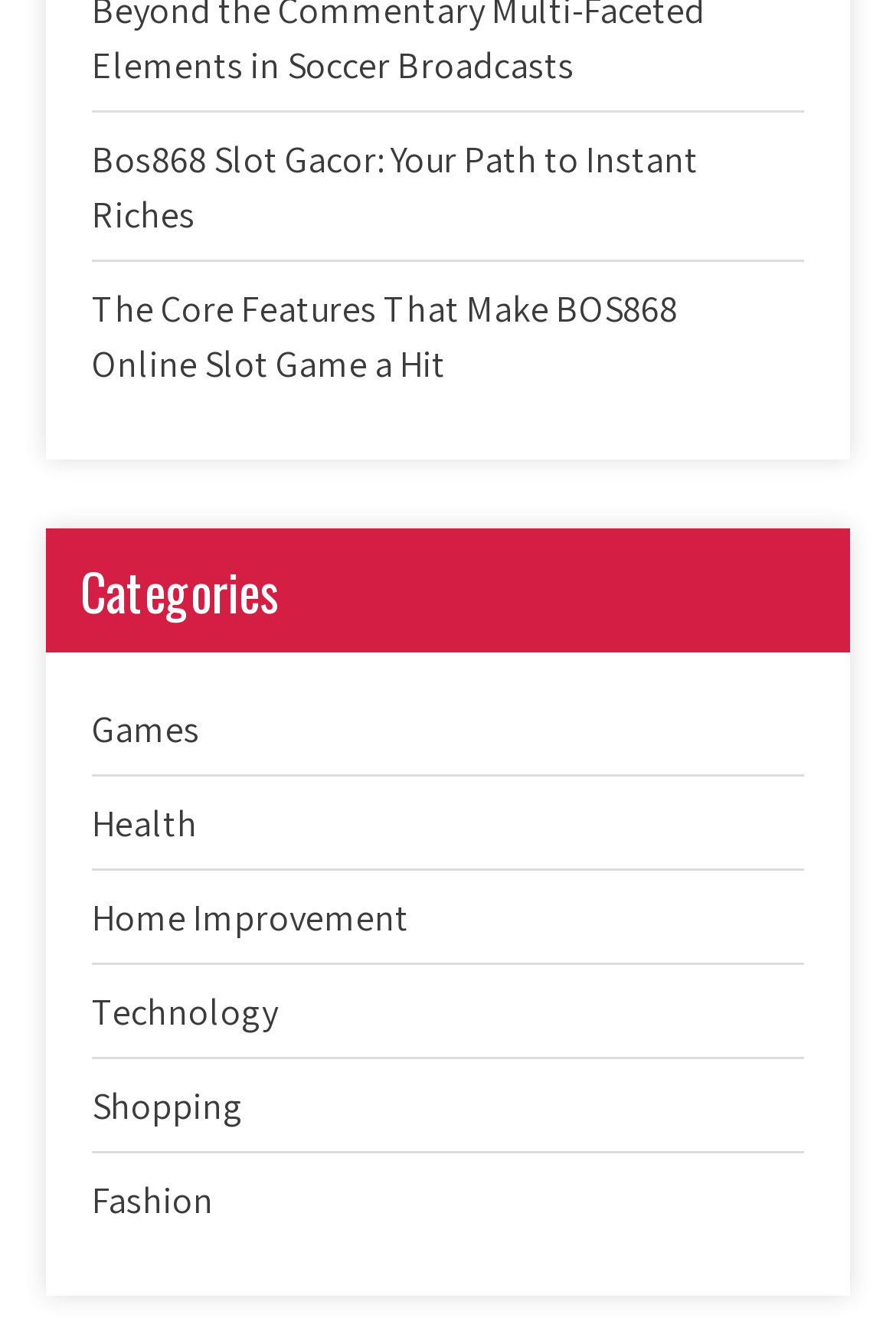What is the topic of the first link?
Using the visual information, respond with a single word or phrase.

Bos868 Slot Gacor